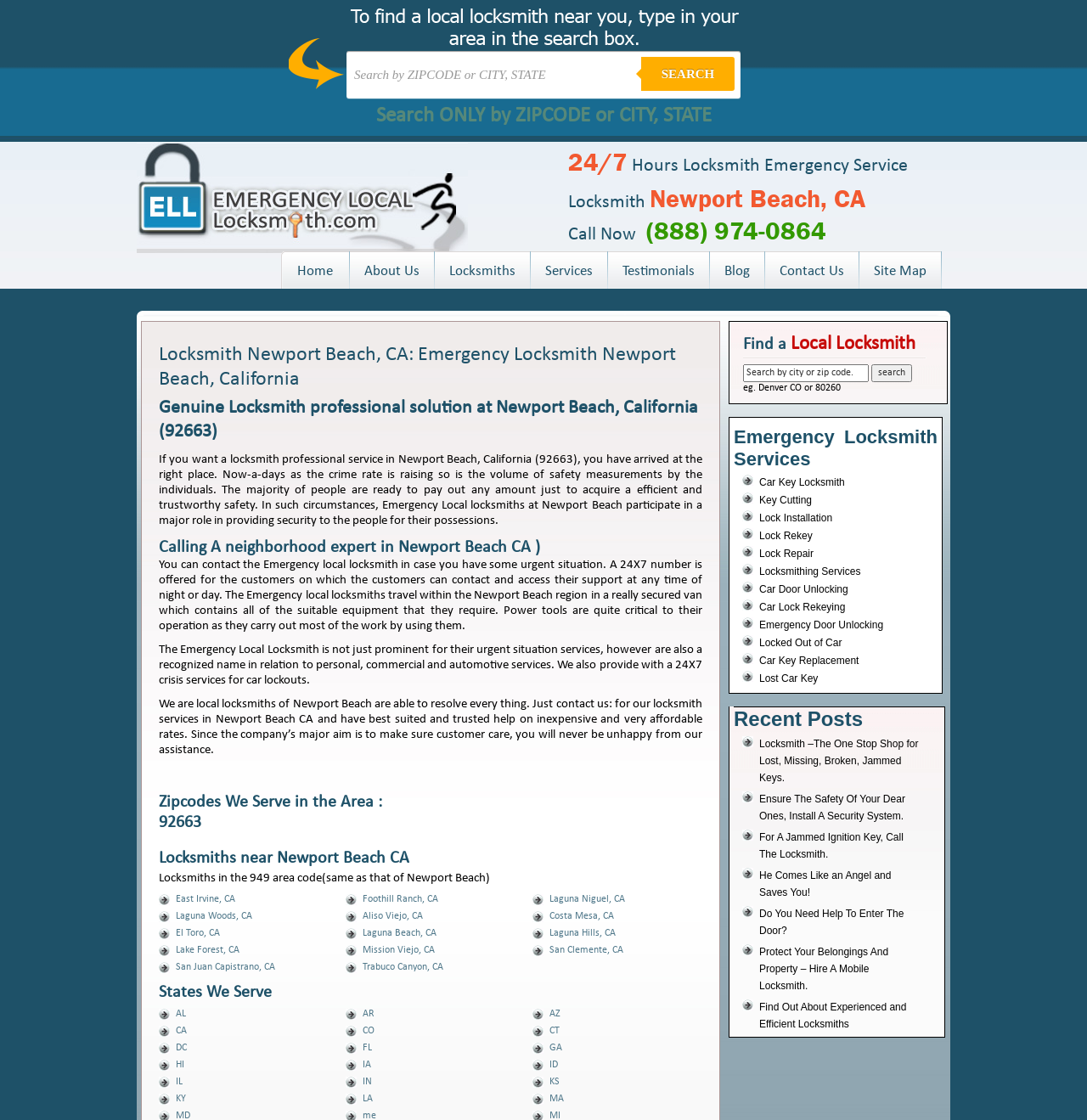Find the bounding box coordinates for the area that must be clicked to perform this action: "Click Emergency Local Locksmith".

[0.126, 0.127, 0.43, 0.226]